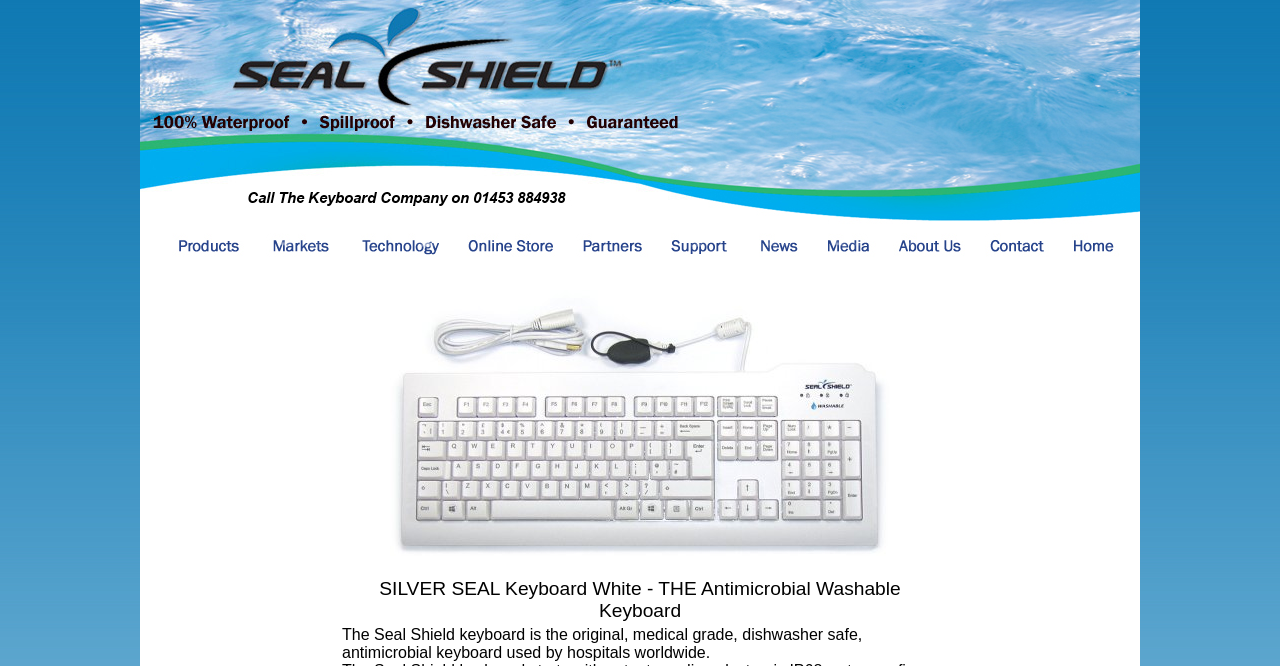Respond to the following query with just one word or a short phrase: 
How many products are displayed on this page?

Multiple